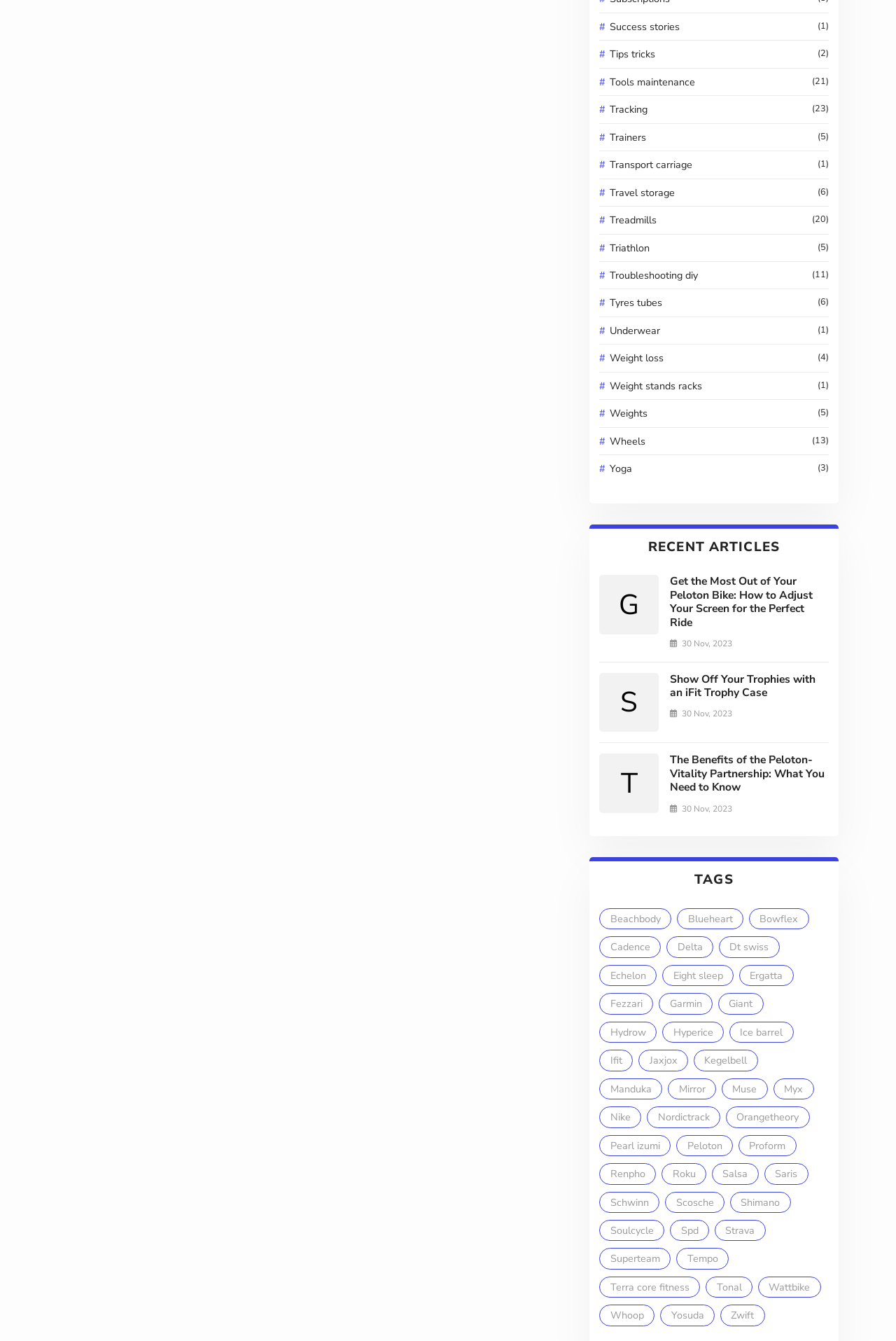What is the category of the link 'Beachbody'?
Please give a detailed answer to the question using the information shown in the image.

I found the link 'Beachbody' under the 'TAGS' heading. The link is a child element of the 'TAGS' heading, which indicates that it is a tag.